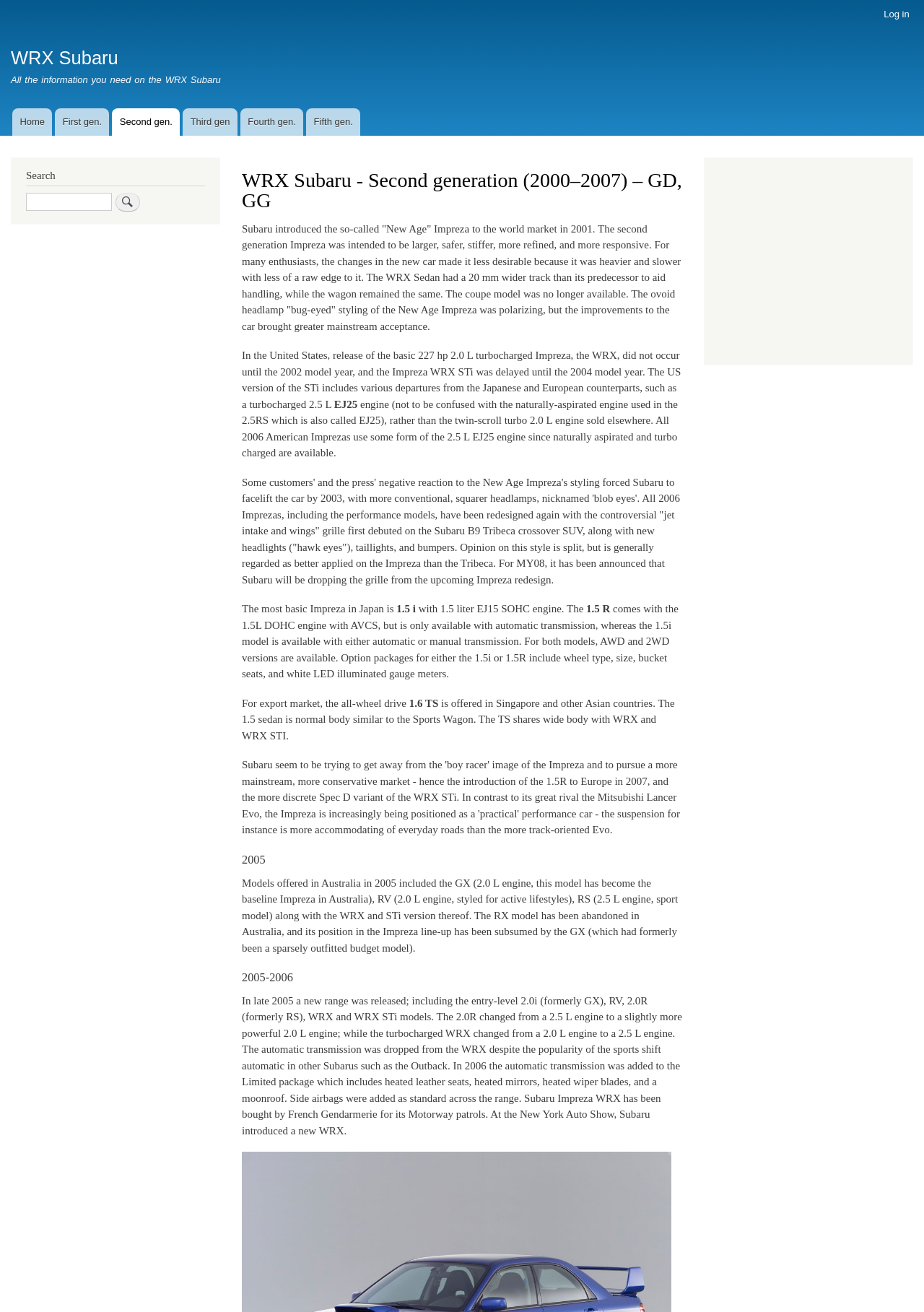Predict the bounding box of the UI element based on the description: "WRX Subaru". The coordinates should be four float numbers between 0 and 1, formatted as [left, top, right, bottom].

[0.012, 0.036, 0.128, 0.052]